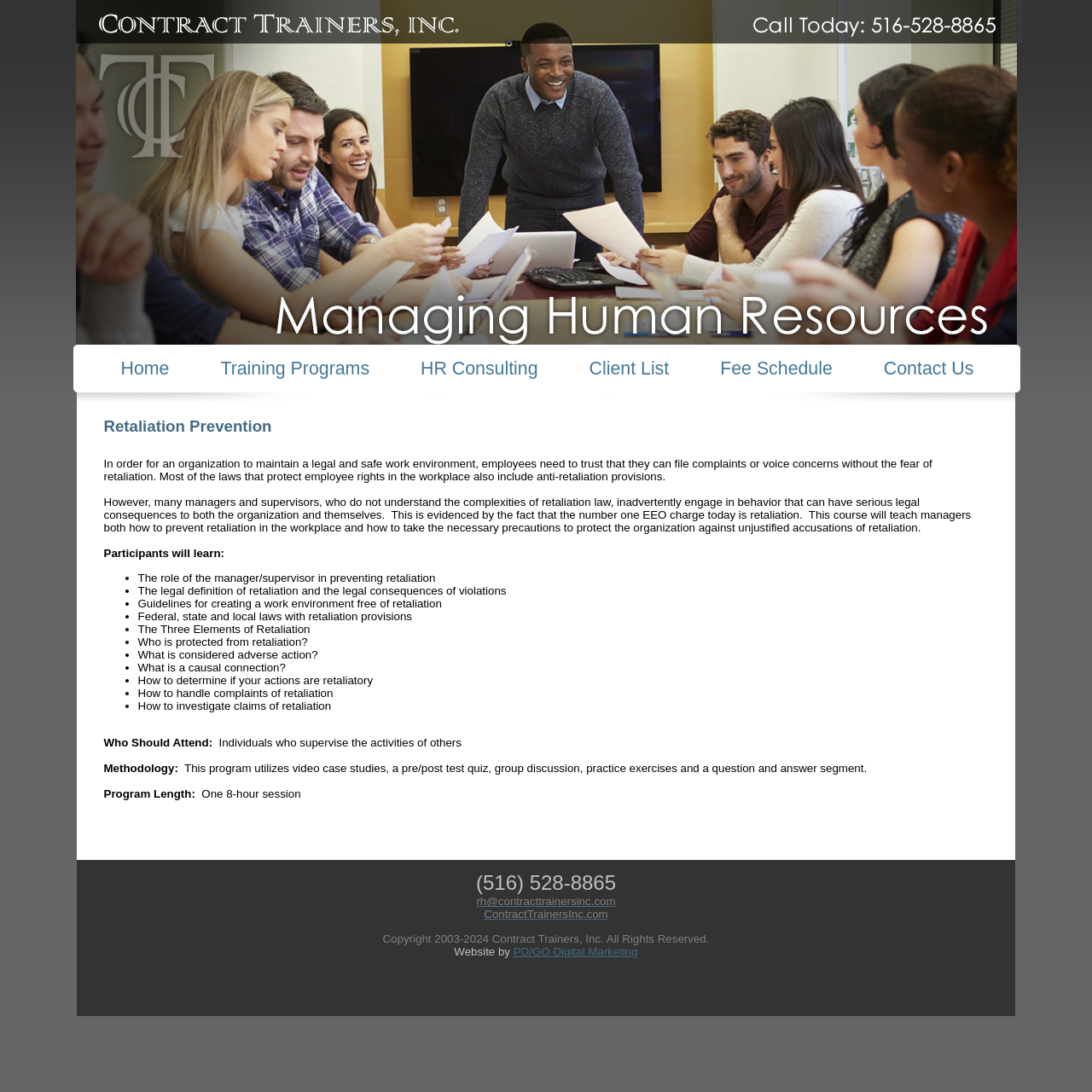Ascertain the bounding box coordinates for the UI element detailed here: "Fee Schedule". The coordinates should be provided as [left, top, right, bottom] with each value being a float between 0 and 1.

[0.66, 0.328, 0.762, 0.347]